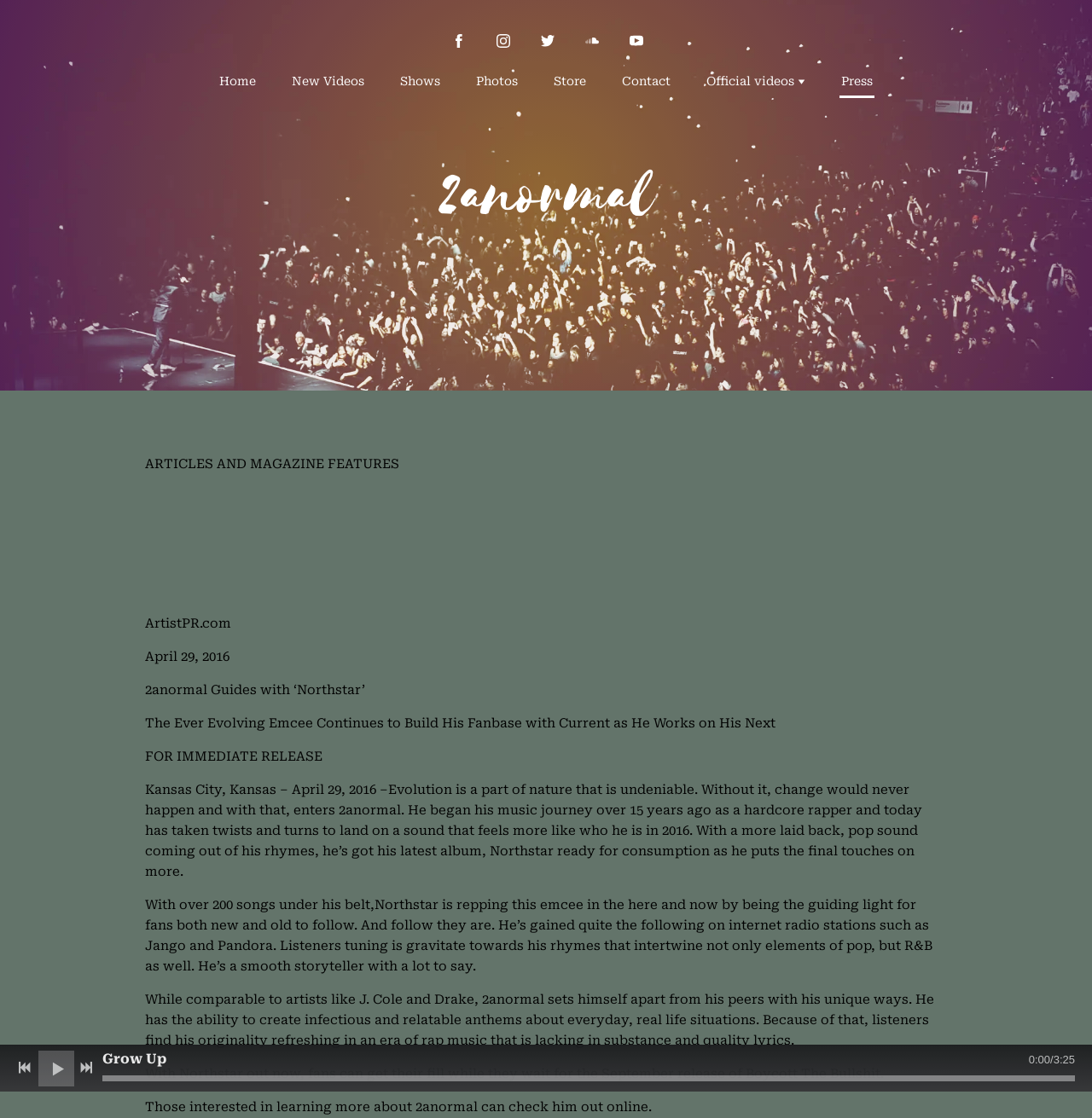Determine the bounding box coordinates of the region to click in order to accomplish the following instruction: "Click on Tip 1". Provide the coordinates as four float numbers between 0 and 1, specifically [left, top, right, bottom].

None